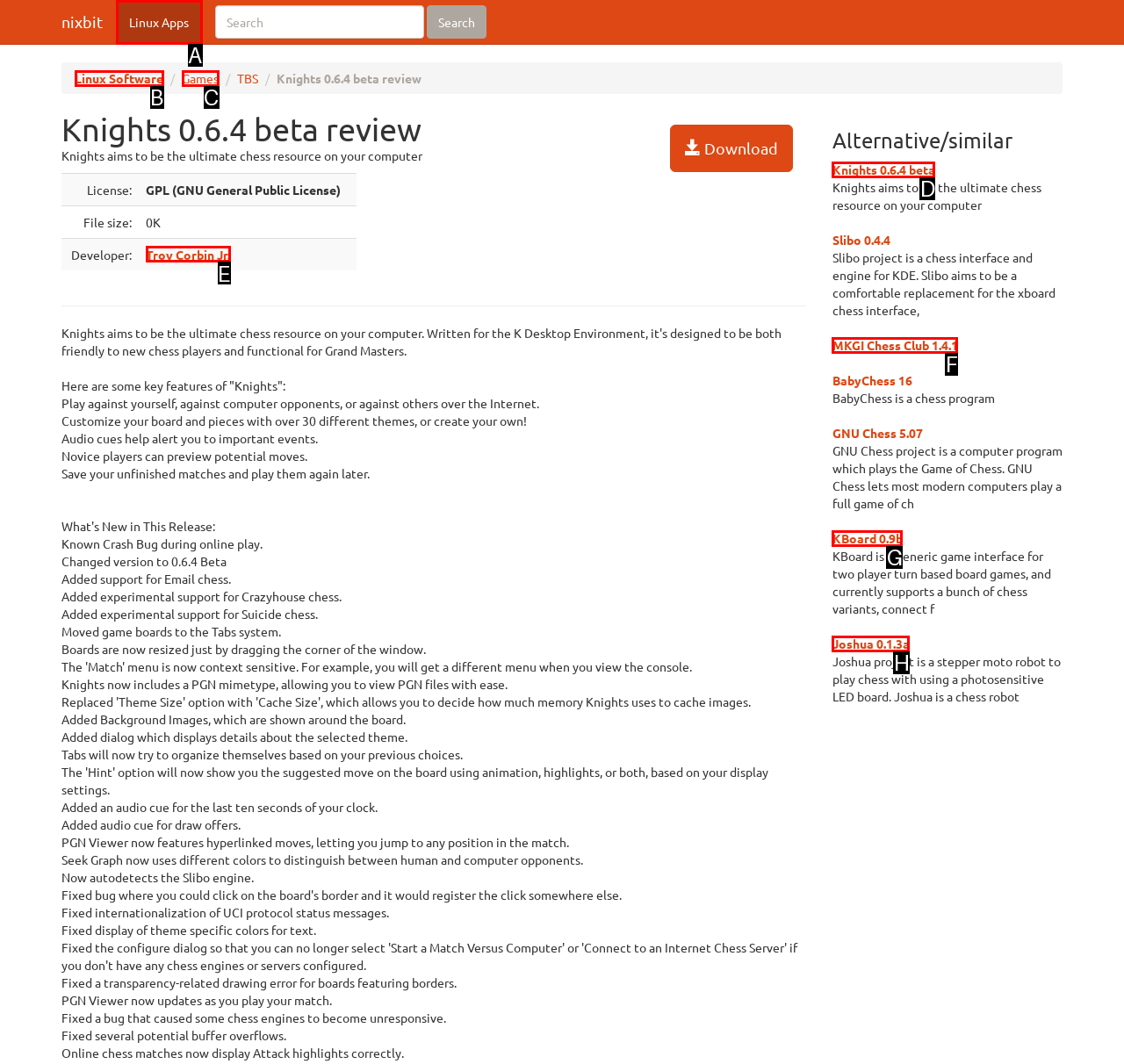Match the element description to one of the options: Knights 0.6.4 beta
Respond with the corresponding option's letter.

D